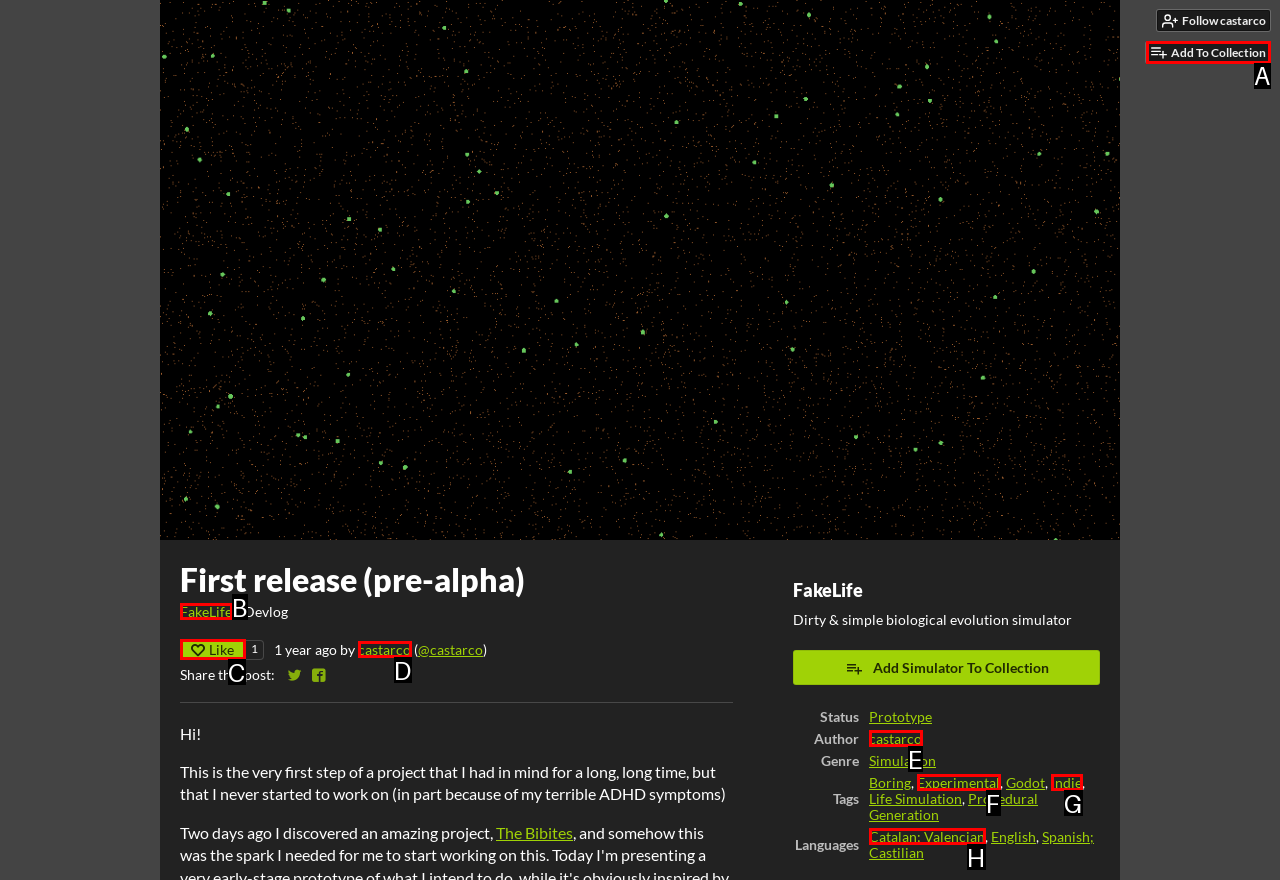Pick the option that best fits the description: Catalan; Valencian. Reply with the letter of the matching option directly.

H